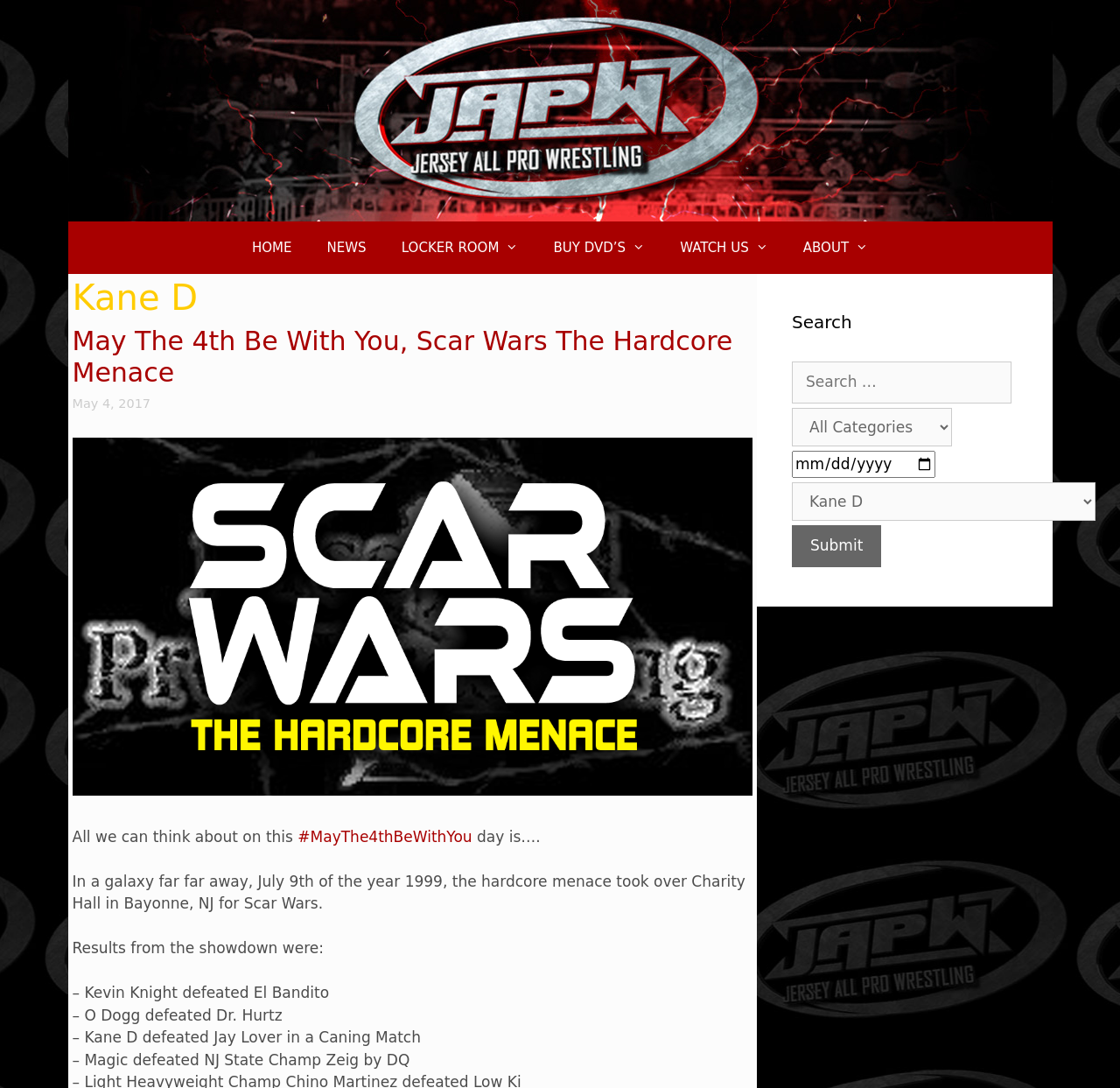Please identify the bounding box coordinates for the region that you need to click to follow this instruction: "Click the WATCH US link".

[0.592, 0.204, 0.701, 0.252]